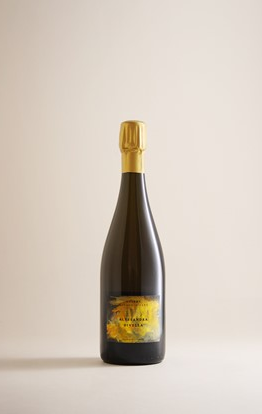Give a comprehensive caption for the image.

The image showcases a striking bottle of sparkling wine, labeled "NV, Spumante Metodo Classico 'Solera,'" produced by Azienda Agricola Divella. The bottle features a sleek, dark glass design with a distinctive gold foil capsule, adding a touch of elegance and sophistication. The label is adorned with vibrant colors, likely reflecting the wine's unique character and origin.

This particular wine is crafted from Chardonnay grapes and comes from Lombardy, Italy, highlighting the region's rich winemaking heritage. The traditional method ("metodo classico") signifies a time-honored production process that enhances the wine's quality and complexity. This refined sparkling wine is priced at £120, positioning it as a premium selection for discerning wine enthusiasts.

Perfect for special occasions or as an exquisite gift, this bottle embodies the artistry of its creator and the enchanting flavors of its origin, inviting you to savor every sip.